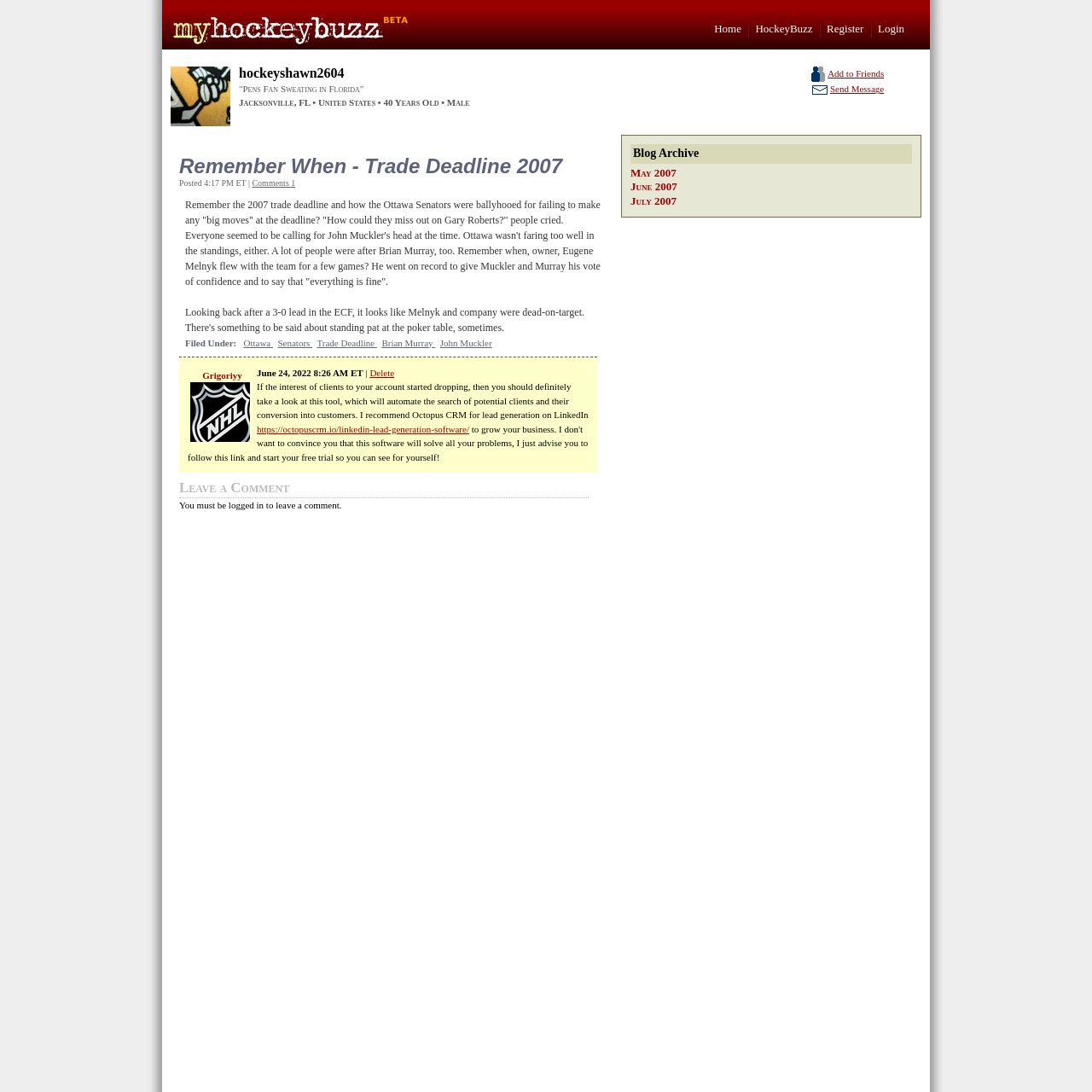Respond to the following question with a brief word or phrase:
What is the username of the user?

hockeyshawn2604